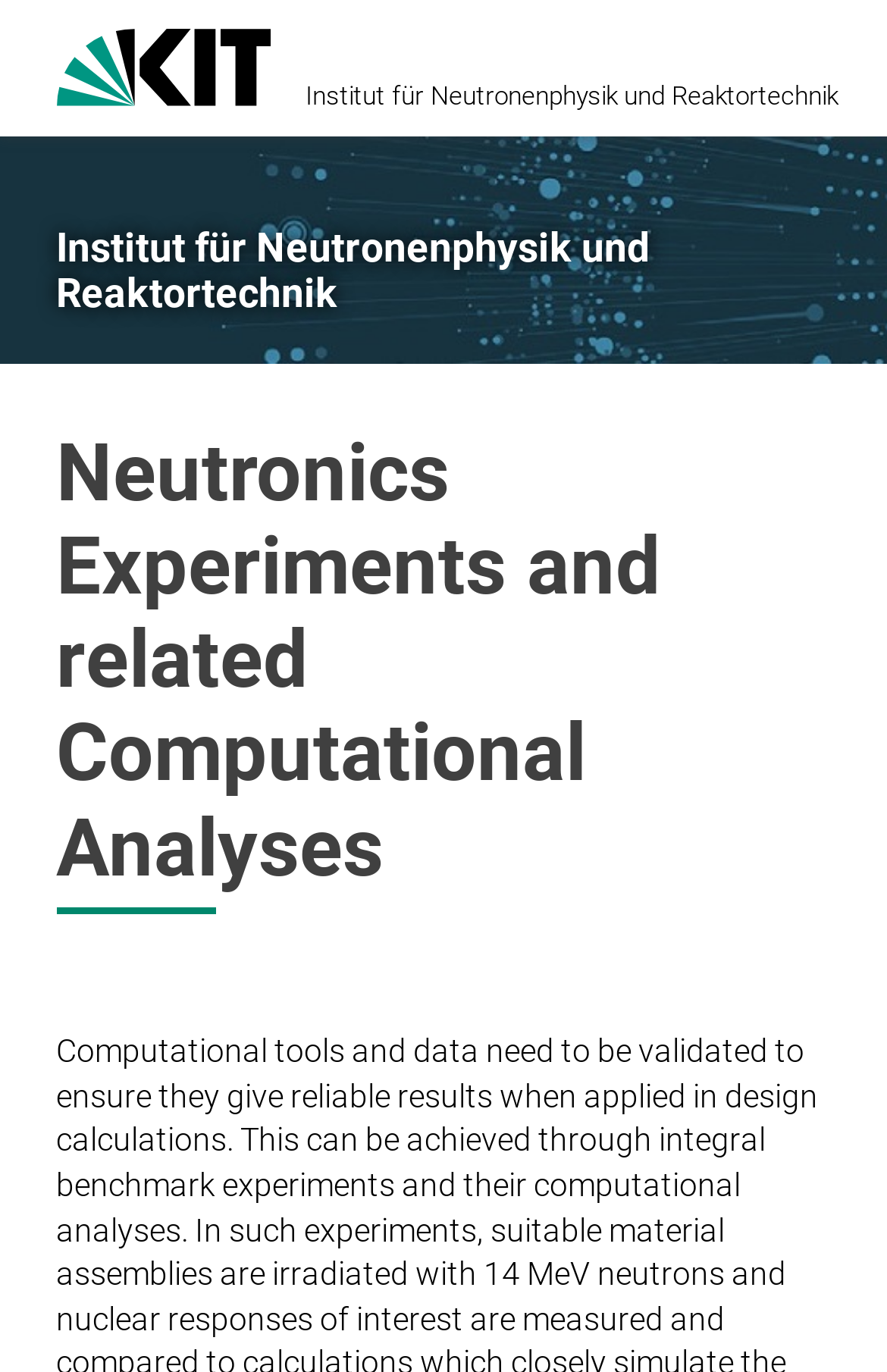Using the provided description August 23, 2011, find the bounding box coordinates for the UI element. Provide the coordinates in (top-left x, top-left y, bottom-right x, bottom-right y) format, ensuring all values are between 0 and 1.

None